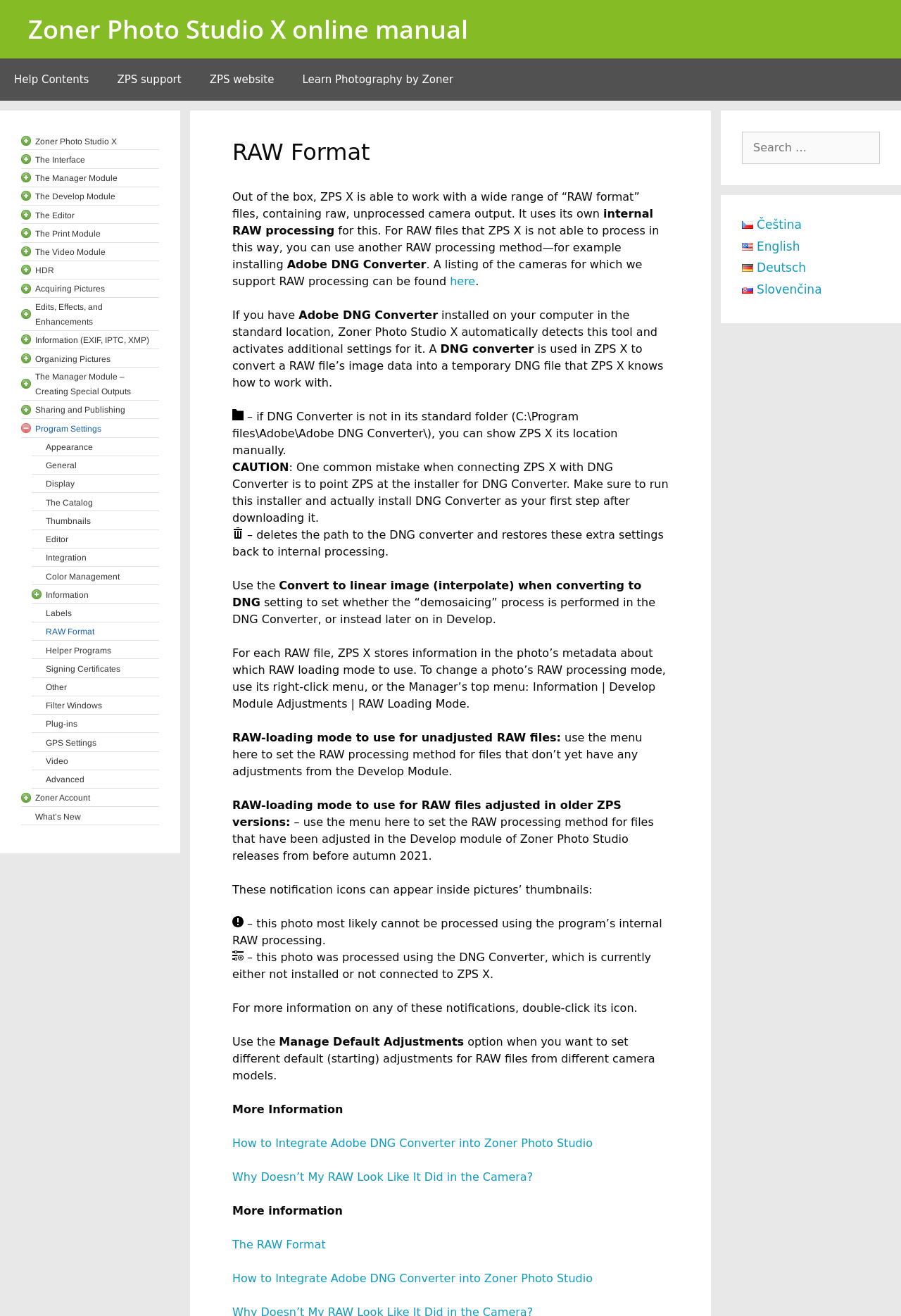What is the purpose of Adobe DNG Converter?
Please provide a single word or phrase in response based on the screenshot.

Convert RAW files to DNG